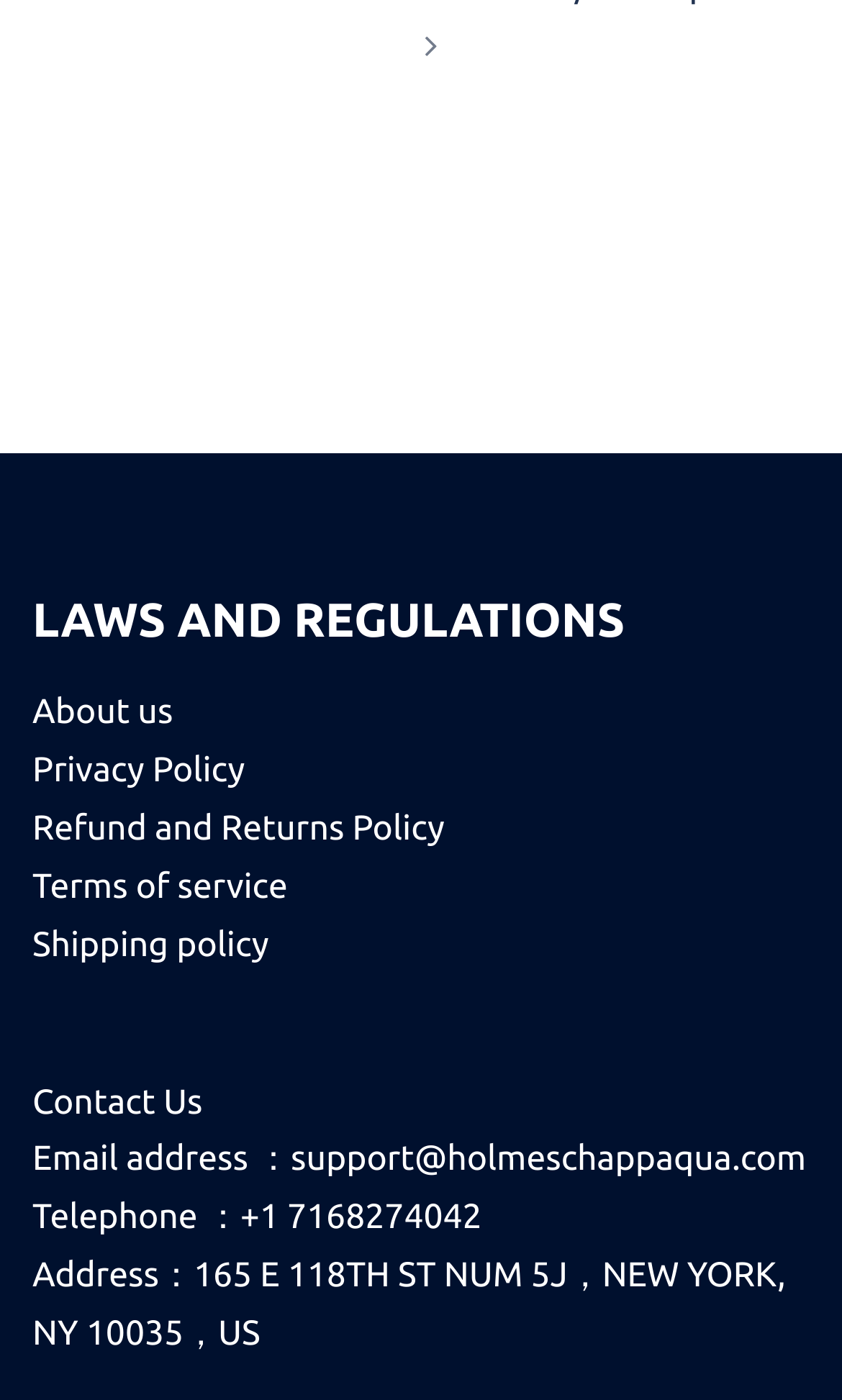Using the elements shown in the image, answer the question comprehensively: What is the last link under 'LAWS AND REGULATIONS'?

I looked at the links under the 'LAWS AND REGULATIONS' heading and found that the last link is 'Shipping policy'.